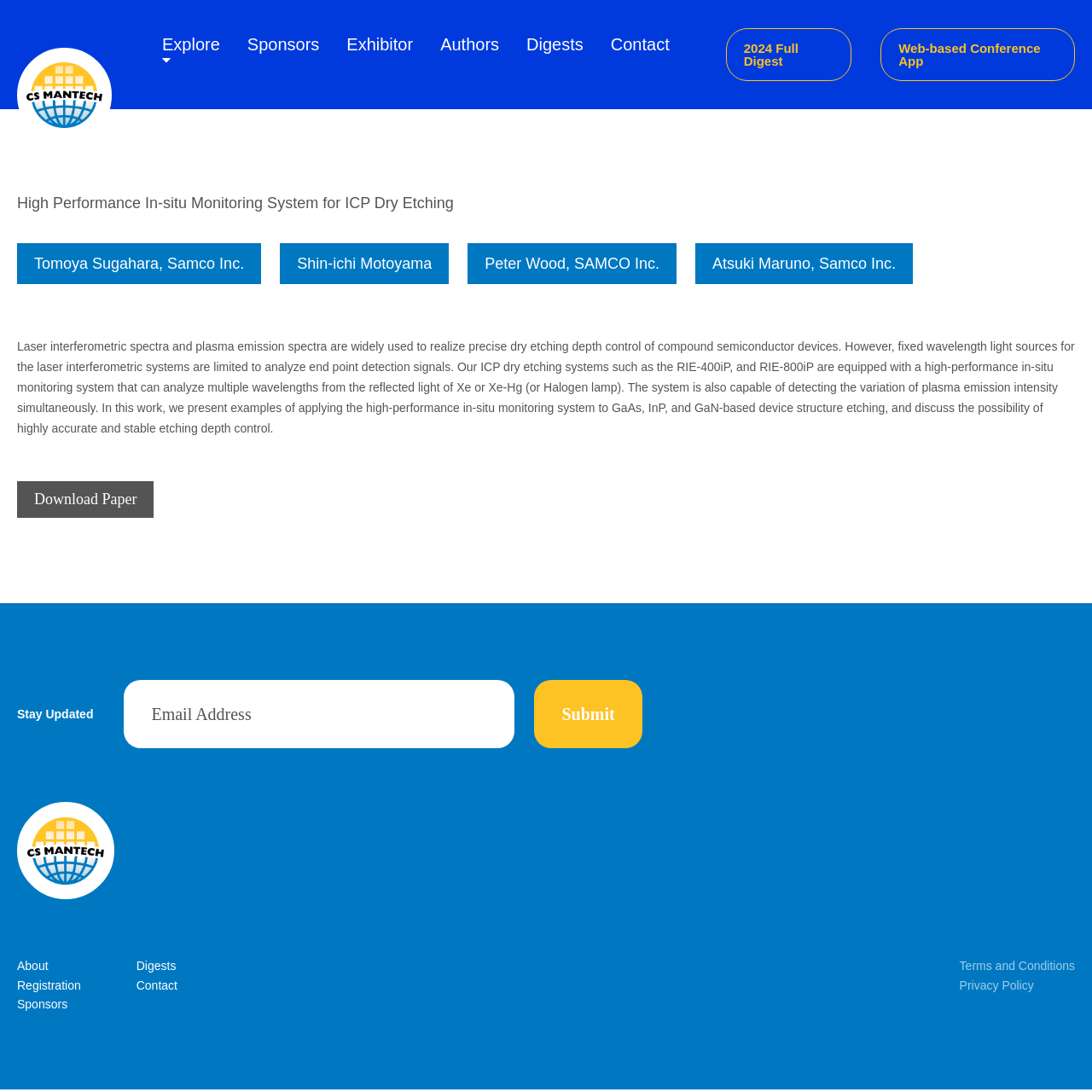What is the purpose of the in-situ monitoring system?
Please elaborate on the answer to the question with detailed information.

I read the StaticText element at coordinates [0.016, 0.311, 0.984, 0.398] and found that the in-situ monitoring system is used for etching depth control of compound semiconductor devices.